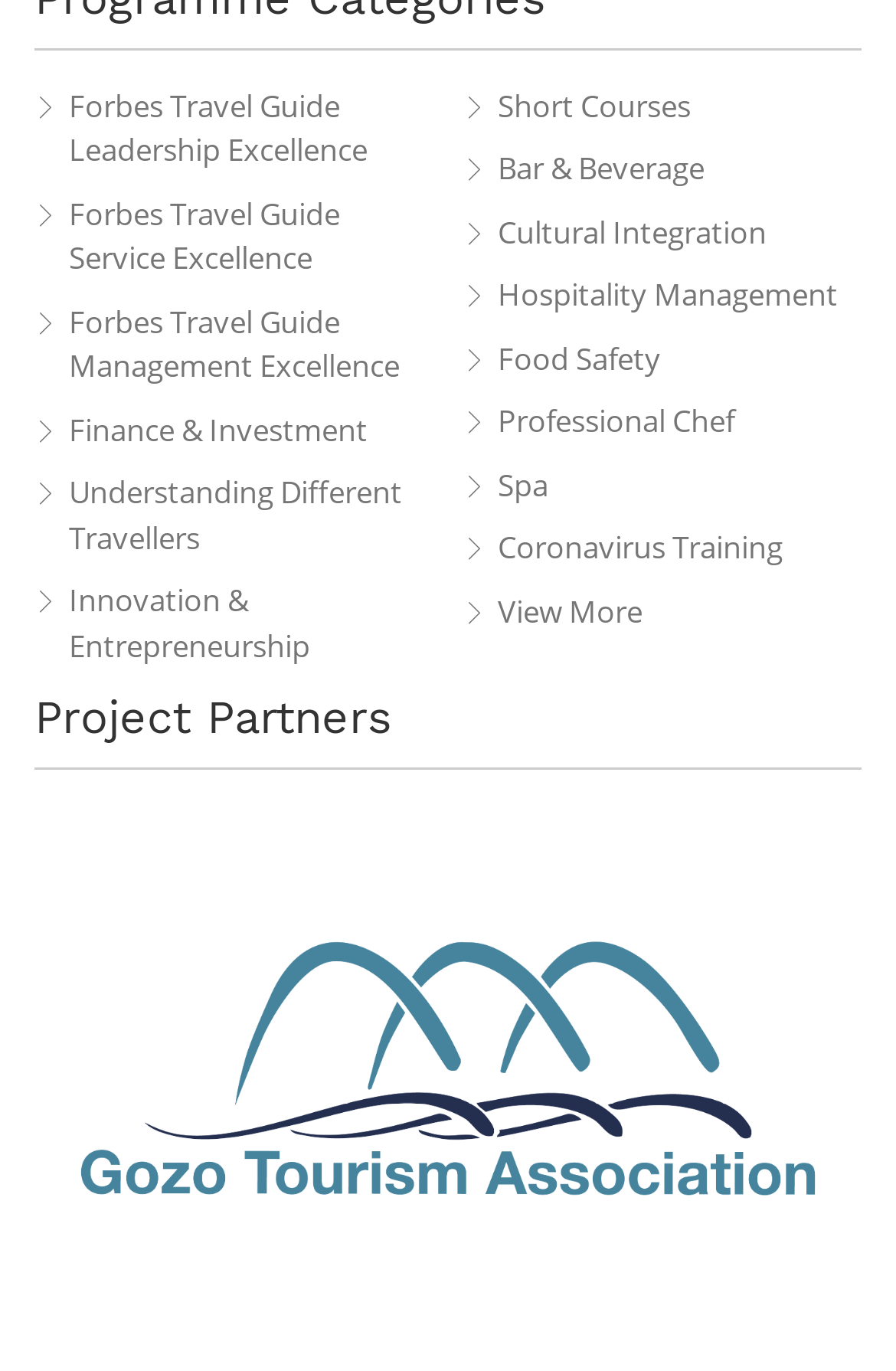Provide a short answer using a single word or phrase for the following question: 
What is the last category listed on the webpage?

View More